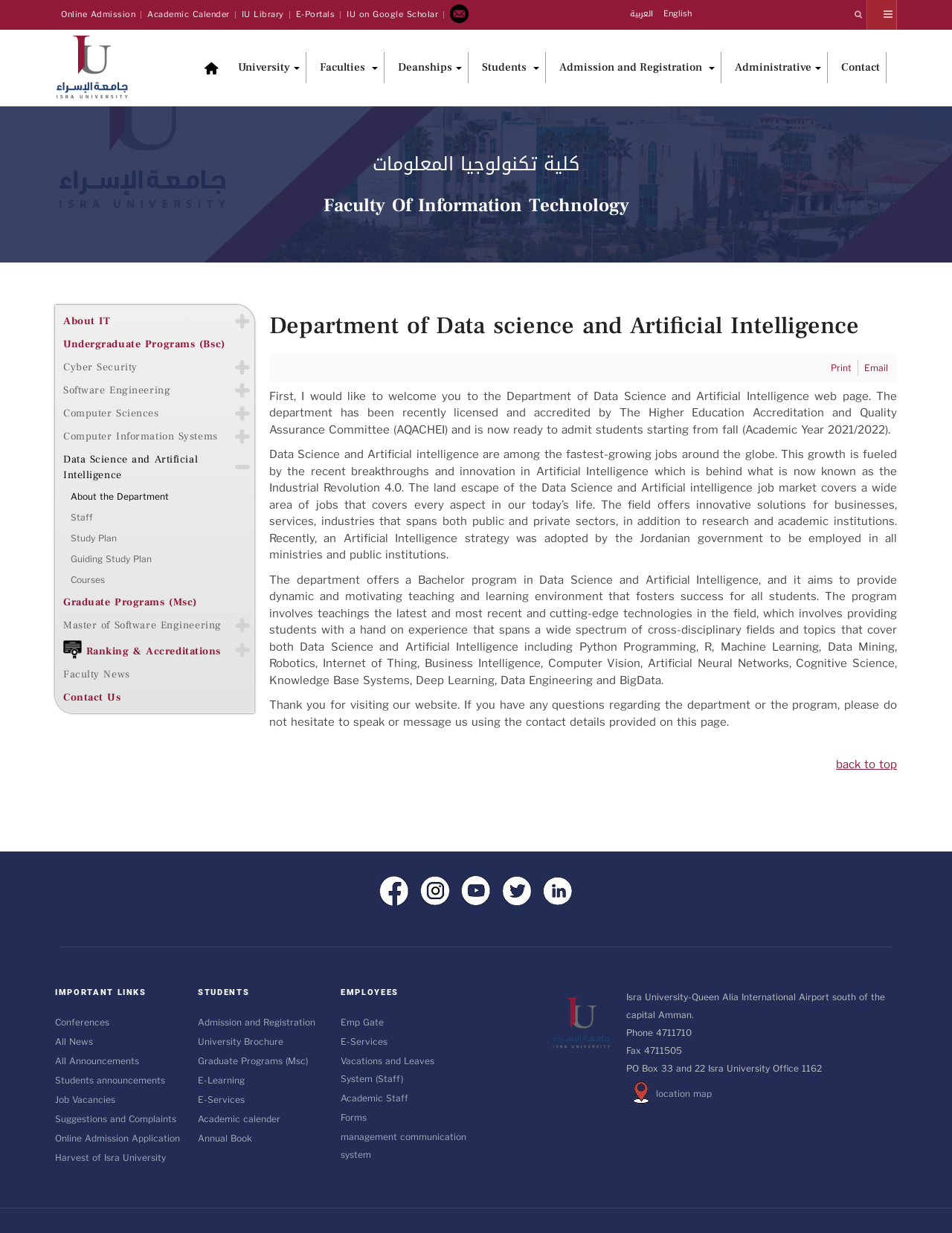Please identify the bounding box coordinates of the element that needs to be clicked to execute the following command: "View the 'Data Science and Artificial Intelligence' program details". Provide the bounding box using four float numbers between 0 and 1, formatted as [left, top, right, bottom].

[0.062, 0.363, 0.247, 0.394]